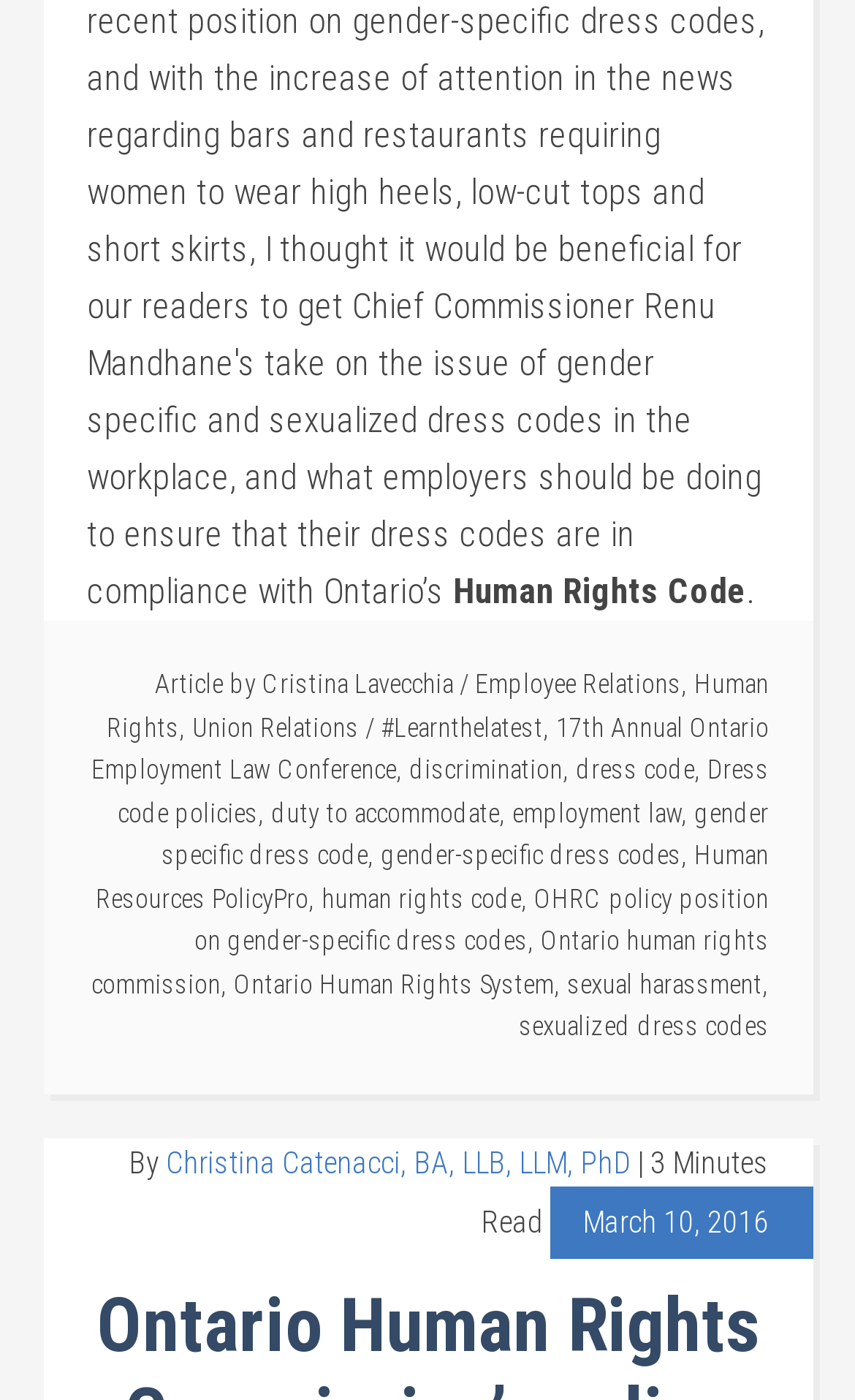What is the title of the webpage?
Provide a well-explained and detailed answer to the question.

The title of the webpage is 'Human Rights Code' which is indicated by the StaticText element with ID 143 at the top of the webpage.